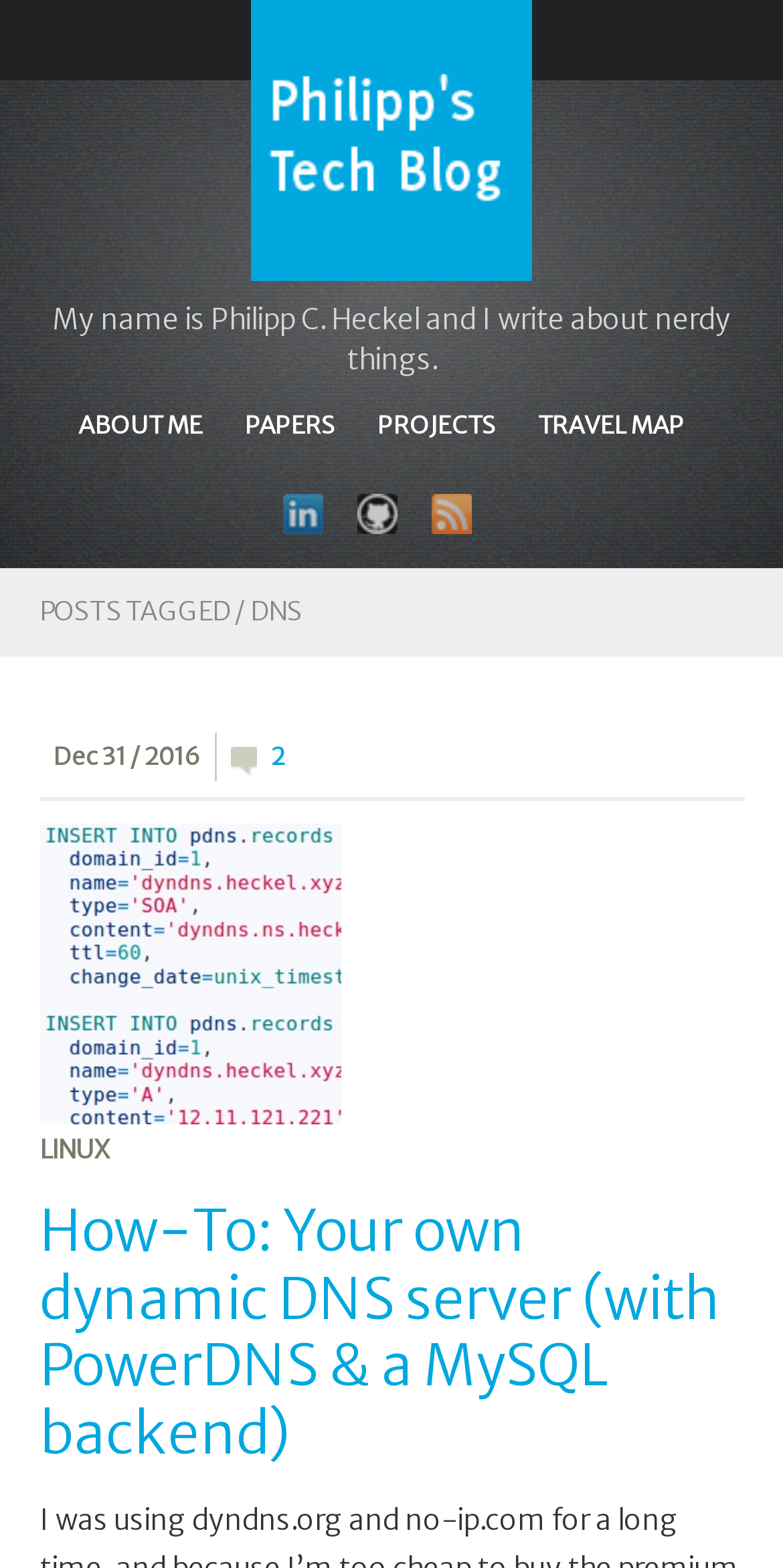Identify the bounding box coordinates of the section that should be clicked to achieve the task described: "go to about me page".

[0.1, 0.256, 0.259, 0.287]